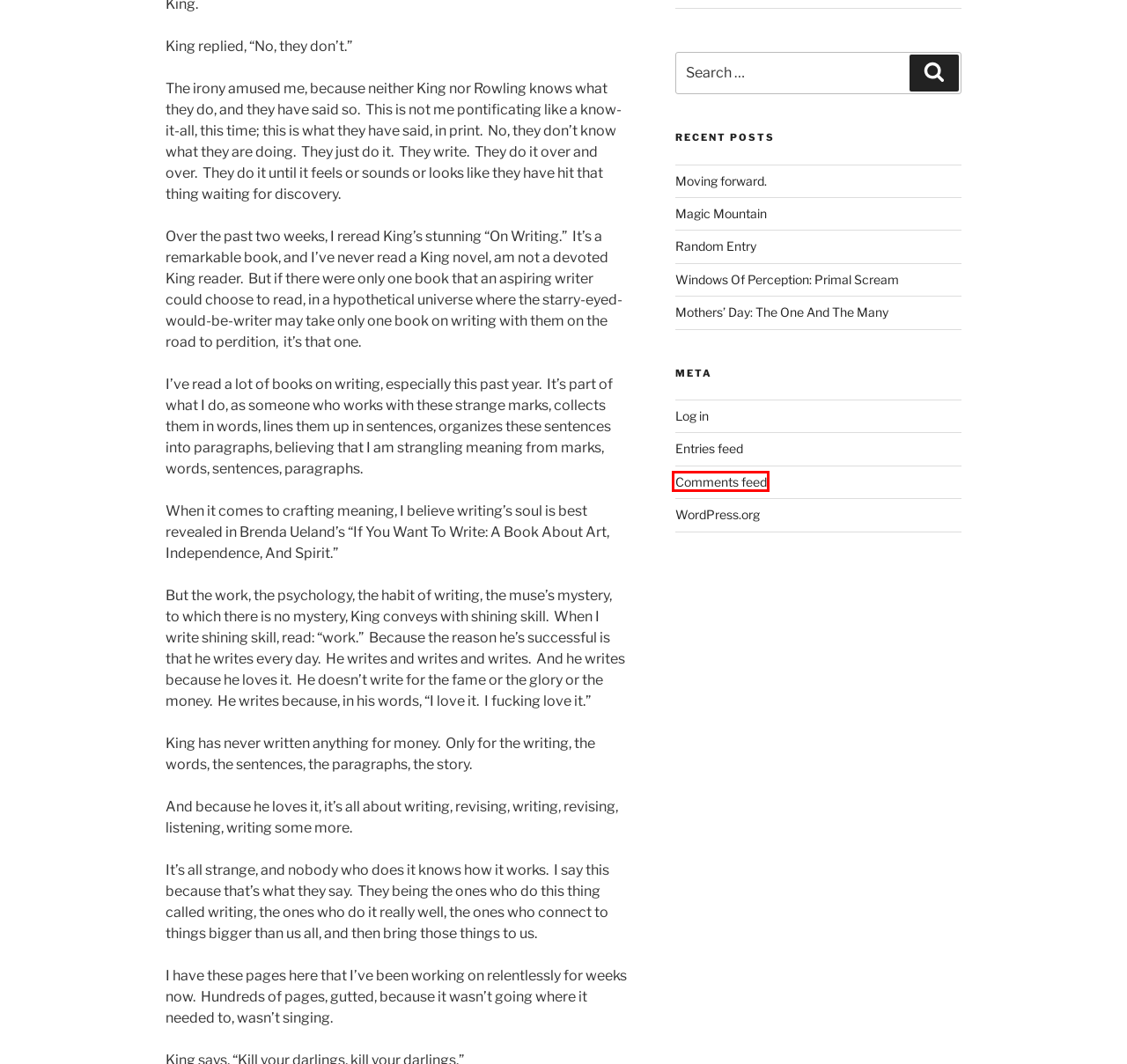You are given a screenshot of a webpage within which there is a red rectangle bounding box. Please choose the best webpage description that matches the new webpage after clicking the selected element in the bounding box. Here are the options:
A. Comments for juliaharis.com
B. juliaharis.com
C. Random Entry – juliaharis.com
D. Moving forward. – juliaharis.com
E. Magic Mountain – juliaharis.com
F. Blog Tool, Publishing Platform, and CMS – WordPress.org
G. Log In ‹ juliaharis.com — WordPress
H. Mothers’ Day: The One And The Many – juliaharis.com

A